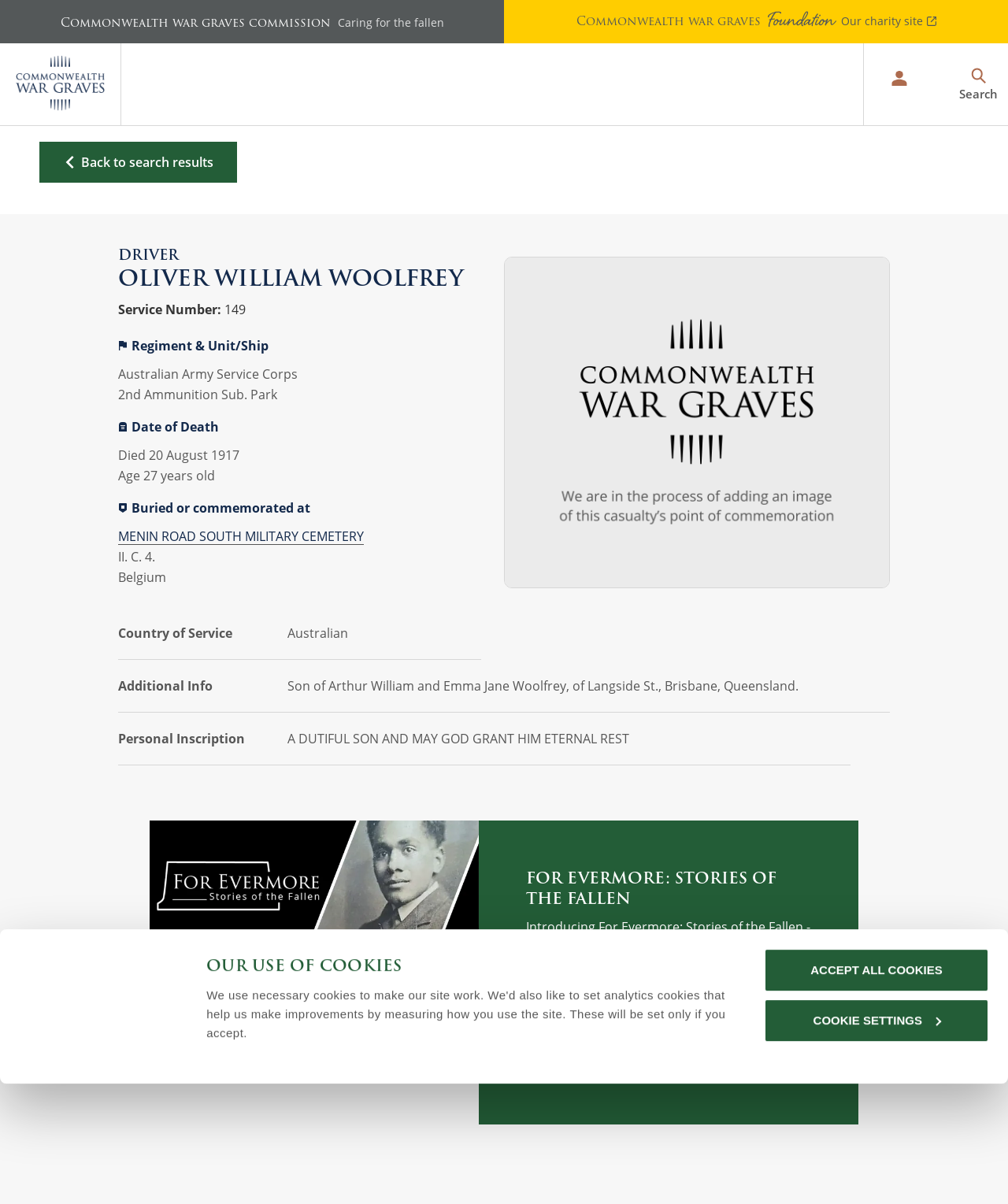Please identify the bounding box coordinates of the element I should click to complete this instruction: 'Click the 'FIND RECORDS' menu'. The coordinates should be given as four float numbers between 0 and 1, like this: [left, top, right, bottom].

[0.132, 0.036, 0.233, 0.104]